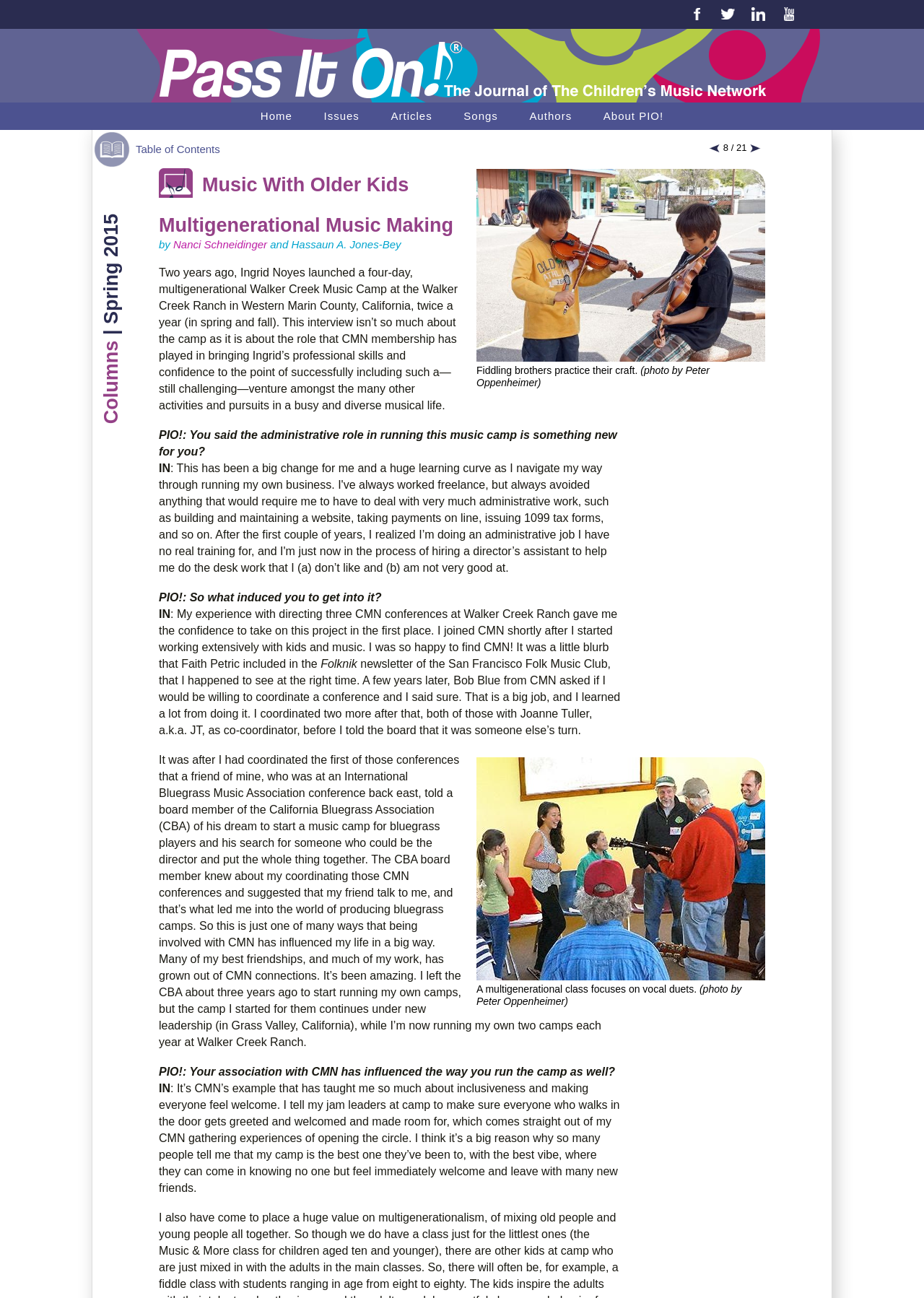Identify and provide the bounding box for the element described by: "alt="twitter"".

[0.772, 0.0, 0.803, 0.024]